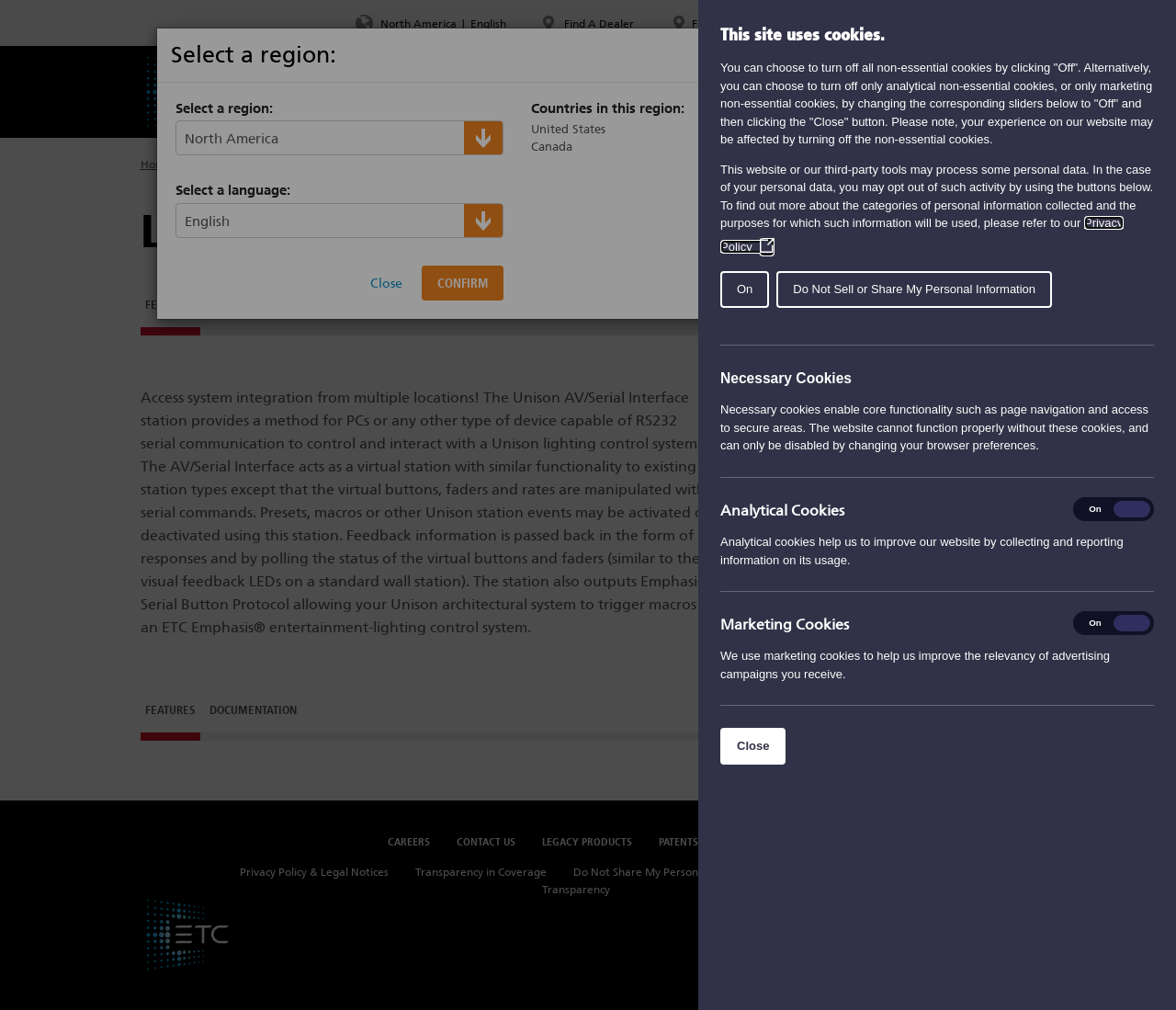Please identify the bounding box coordinates of the element that needs to be clicked to execute the following command: "Click the 'Log In' link". Provide the bounding box using four float numbers between 0 and 1, formatted as [left, top, right, bottom].

[0.824, 0.0, 0.881, 0.043]